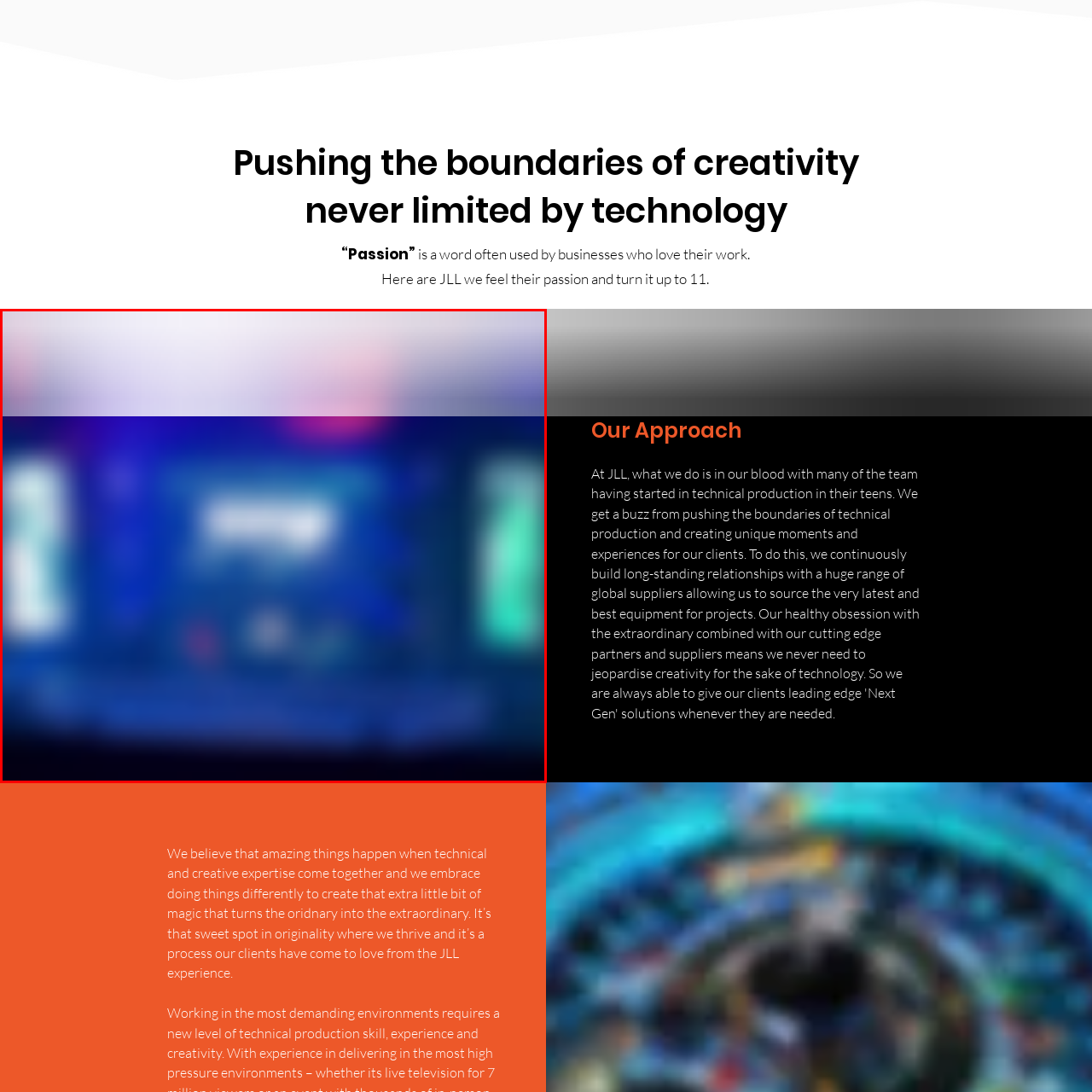Elaborate on the image contained within the red outline, providing as much detail as possible.

The image captures a vibrant stage setting that embodies a high-energy event focused on creativity and technology. In the center, illuminated by blue lights, a prominent display features the word "Passion," which ties into the theme of businesses driven by love for their work. The stage's backdrop is awash in deep blue hues, accented by colorful lighting, creating an atmosphere that encourages innovation and collaboration. The overall design emphasizes the synergy between technical proficiency and creative exploration, reflecting the belief that extraordinary outcomes arise when these elements are combined. This dynamic environment is emblematic of the approach taken by JLL, highlighting their commitment to transforming the ordinary into the extraordinary through groundbreaking ideas and collaboration.